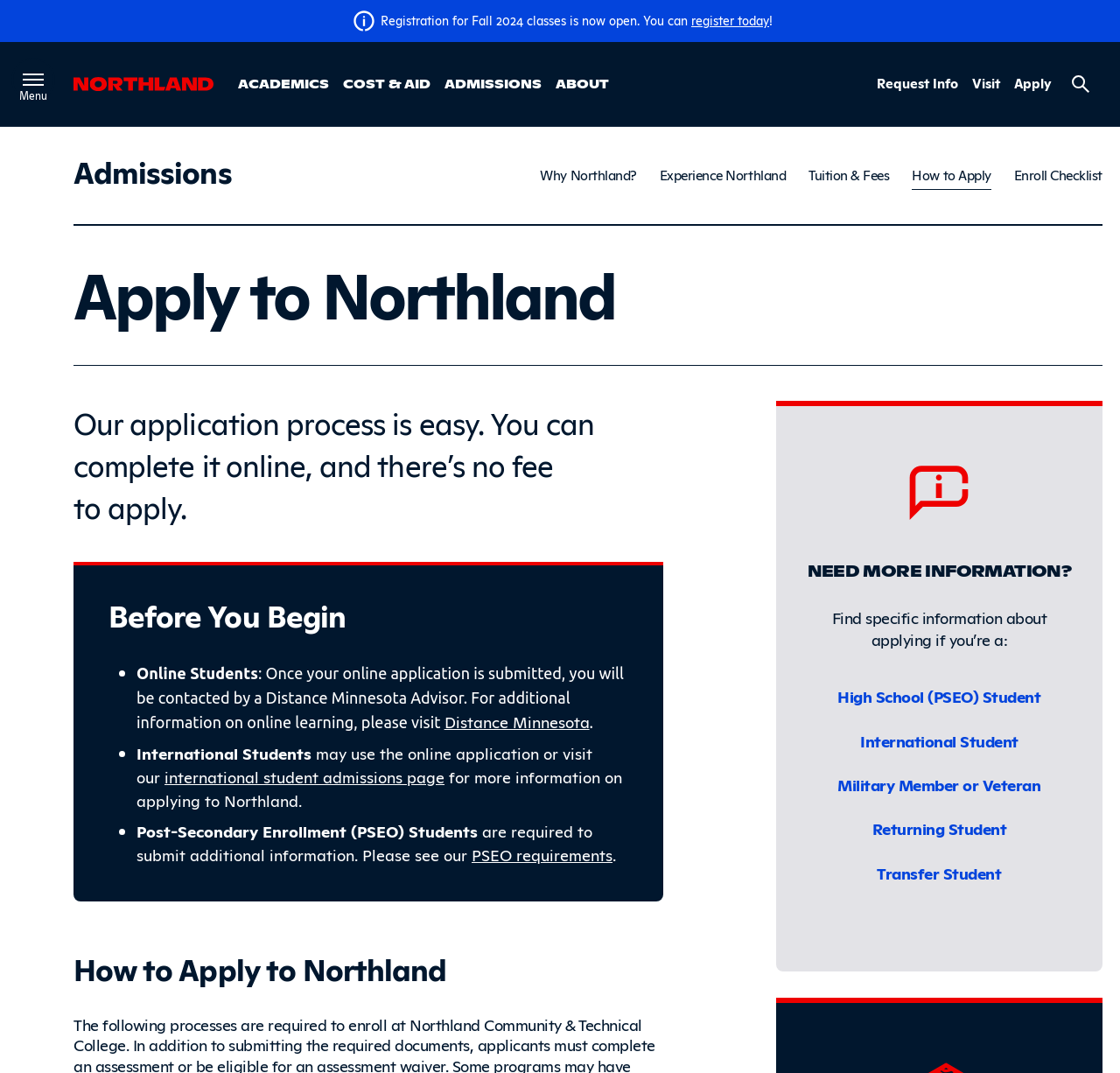Determine the bounding box coordinates of the area to click in order to meet this instruction: "search site".

[0.945, 0.058, 0.984, 0.099]